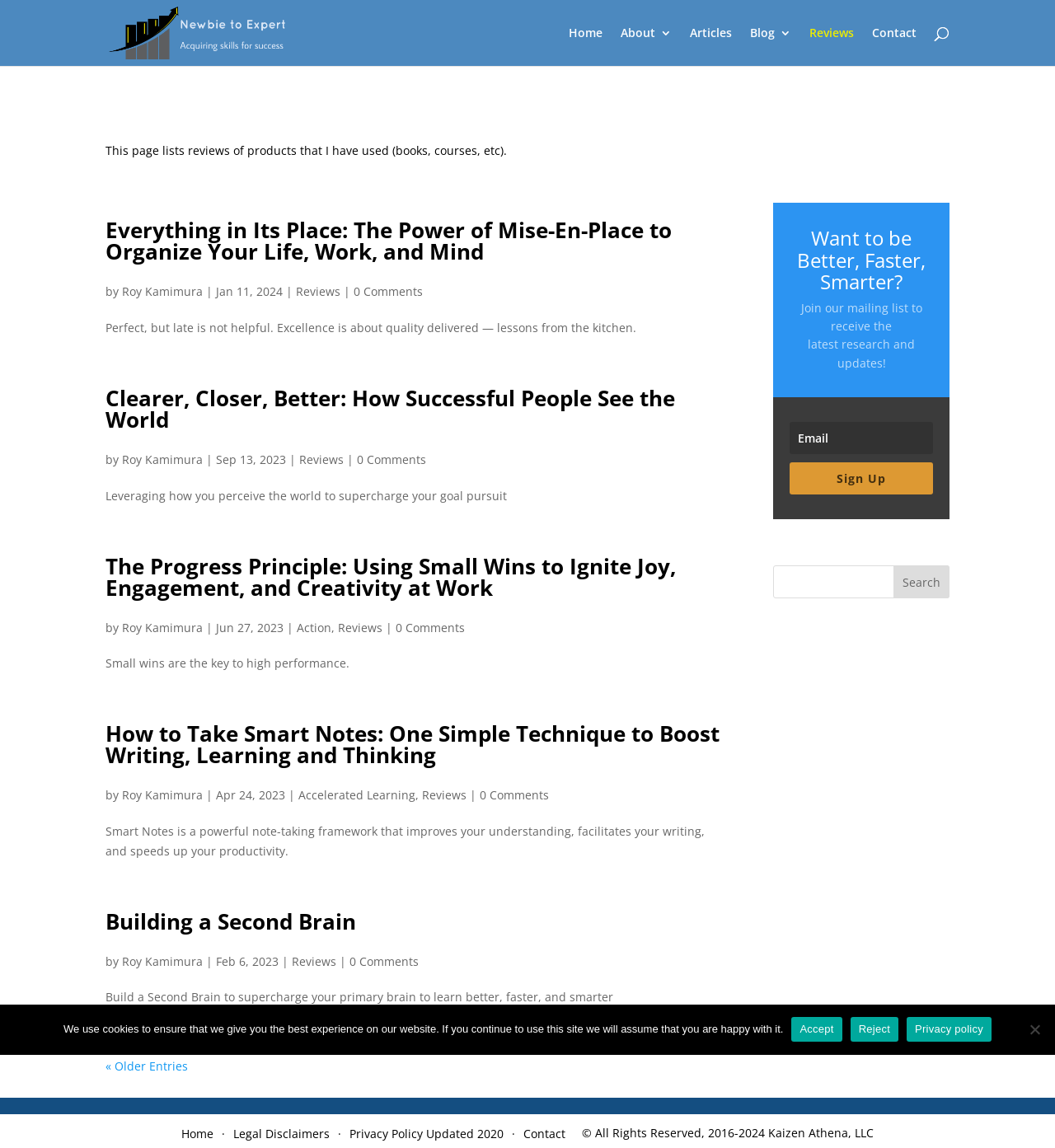What is the purpose of the textbox at the bottom of the webpage?
Please answer the question with a single word or phrase, referencing the image.

Email subscription